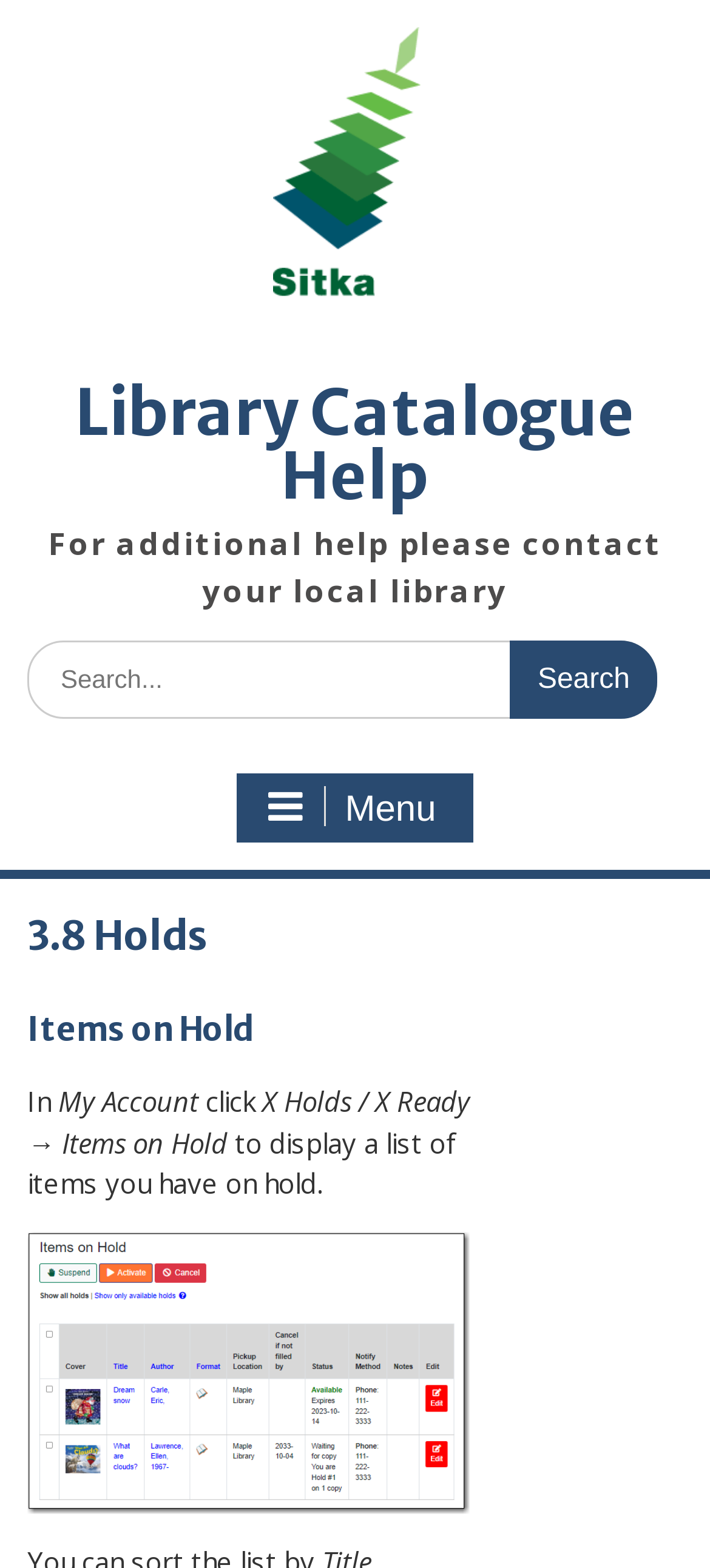Describe all visible elements and their arrangement on the webpage.

The webpage is about the Library Catalogue Help, specifically focusing on holds. At the top, there is a link to "Library Catalogue Help" accompanied by an image with the same name. Below this, there is another link to "Library Catalogue Help" and a static text that reads "For additional help please contact your local library".

On the left side, there is a search bar with a label "Search for:" and a search box. To the right of the search box, there is a "Search" button. 

On the right side, there is a menu button with an icon and the text "Menu". When expanded, it reveals a menu with several headings and static texts. The headings include "3.8 Holds" and "Items on Hold". The static texts provide information about managing holds, including a brief instruction on how to display a list of items on hold.